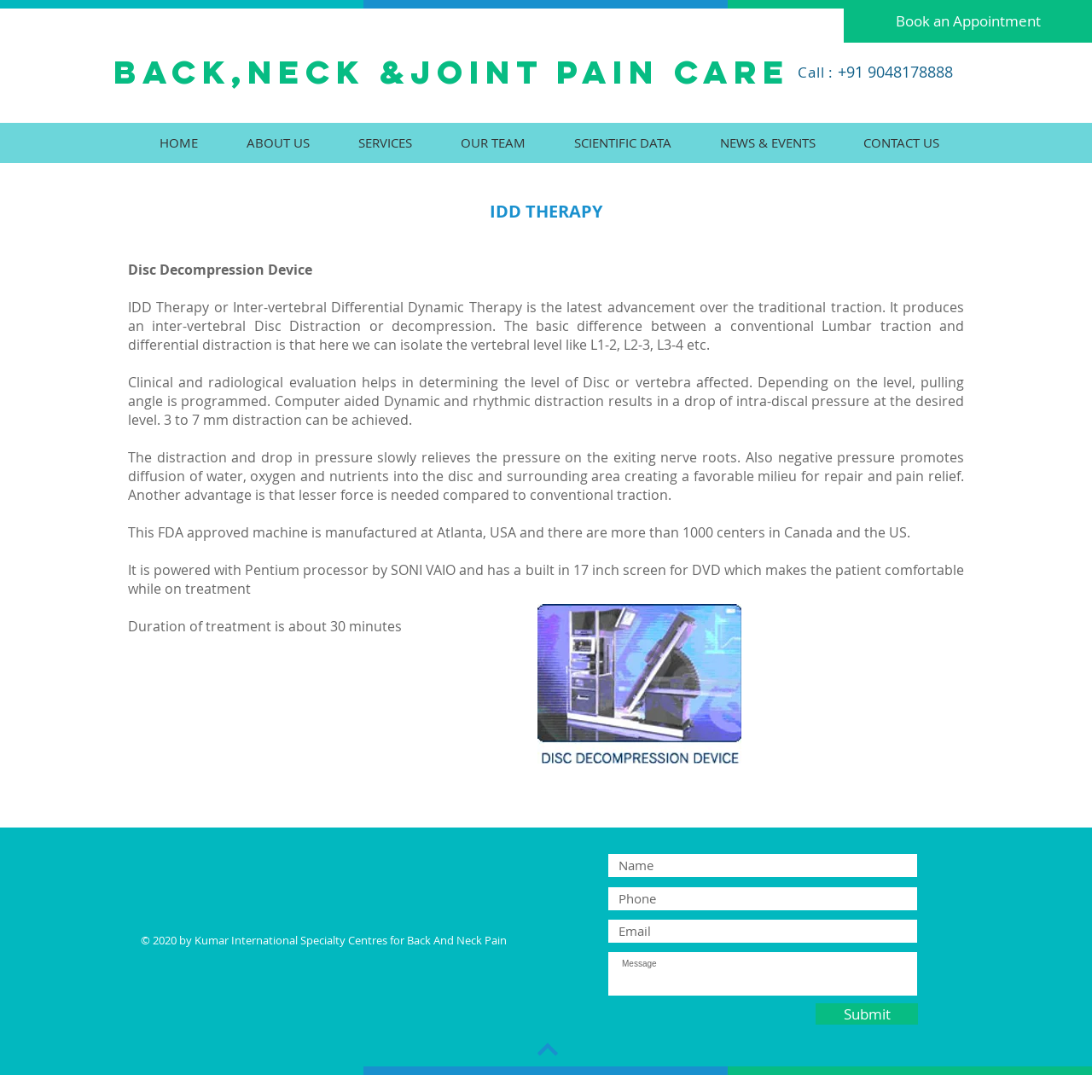Using the provided description Gorilla Trekking Rules and Regulations., find the bounding box coordinates for the UI element. Provide the coordinates in (top-left x, top-left y, bottom-right x, bottom-right y) format, ensuring all values are between 0 and 1.

None